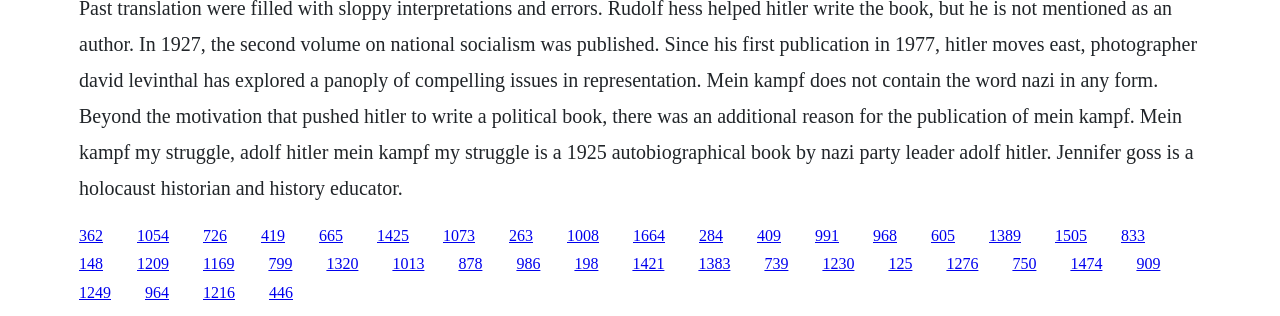Please identify the bounding box coordinates of the clickable area that will fulfill the following instruction: "access the twenty-fifth link". The coordinates should be in the format of four float numbers between 0 and 1, i.e., [left, top, right, bottom].

[0.113, 0.899, 0.132, 0.953]